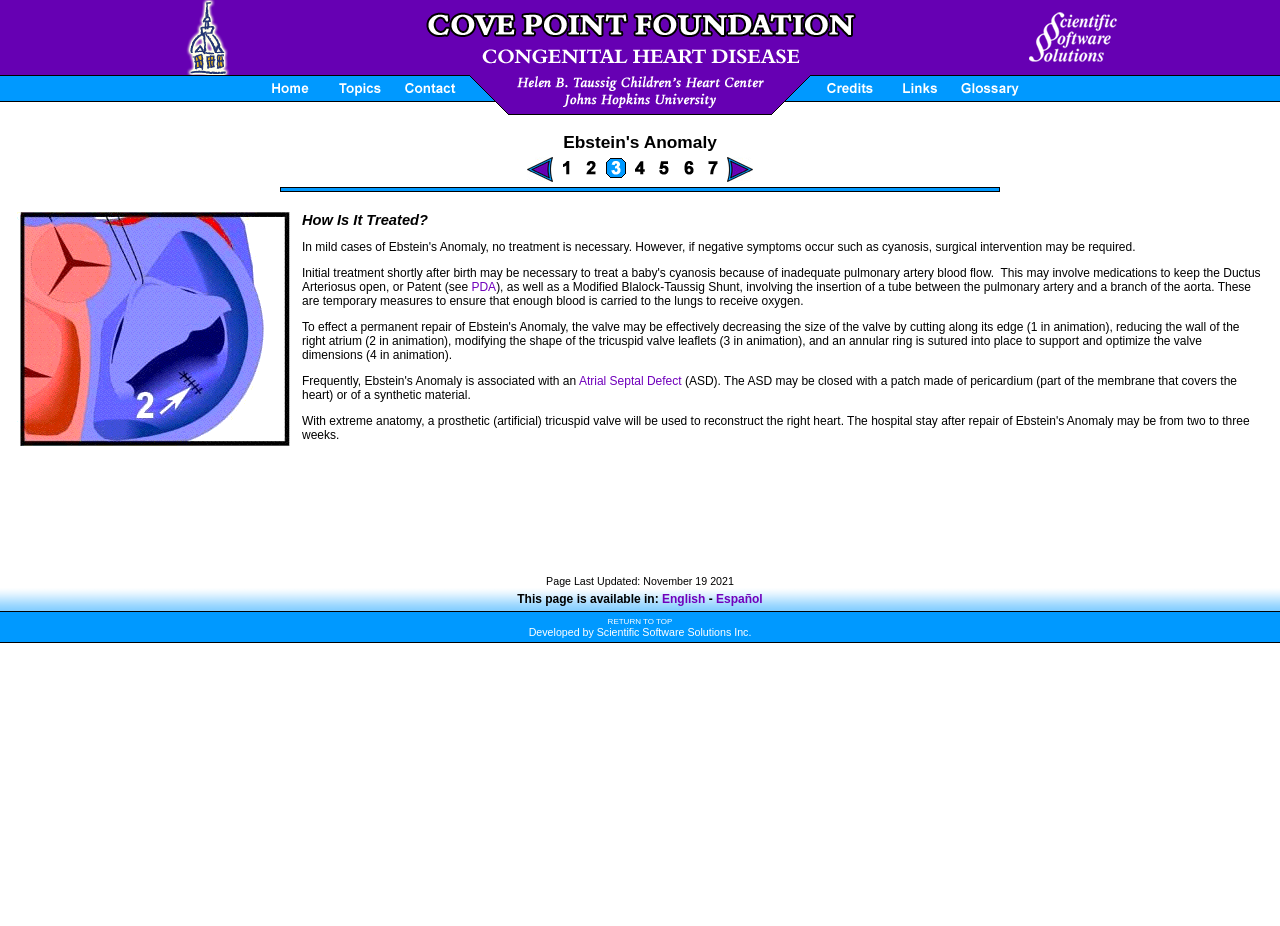Based on the visual content of the image, answer the question thoroughly: What is the name of the congenital heart disease being described?

The webpage is describing a specific type of congenital heart disease, and the name of it is Ebstein's Anomaly, which can be found in the title of the webpage and in the content of the webpage.